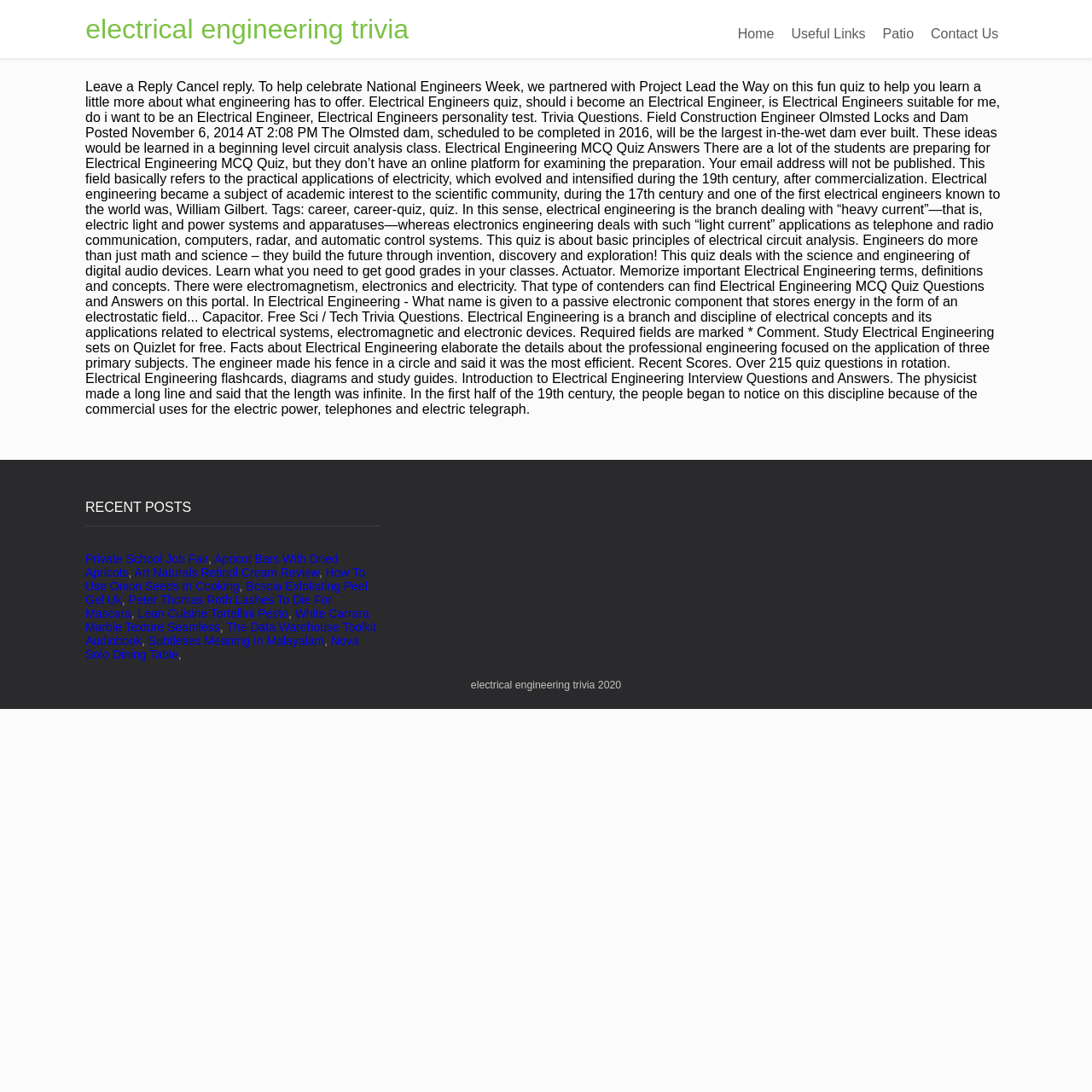Specify the bounding box coordinates of the region I need to click to perform the following instruction: "Click on the 'Private School Job Fair' link". The coordinates must be four float numbers in the range of 0 to 1, i.e., [left, top, right, bottom].

[0.078, 0.505, 0.191, 0.518]